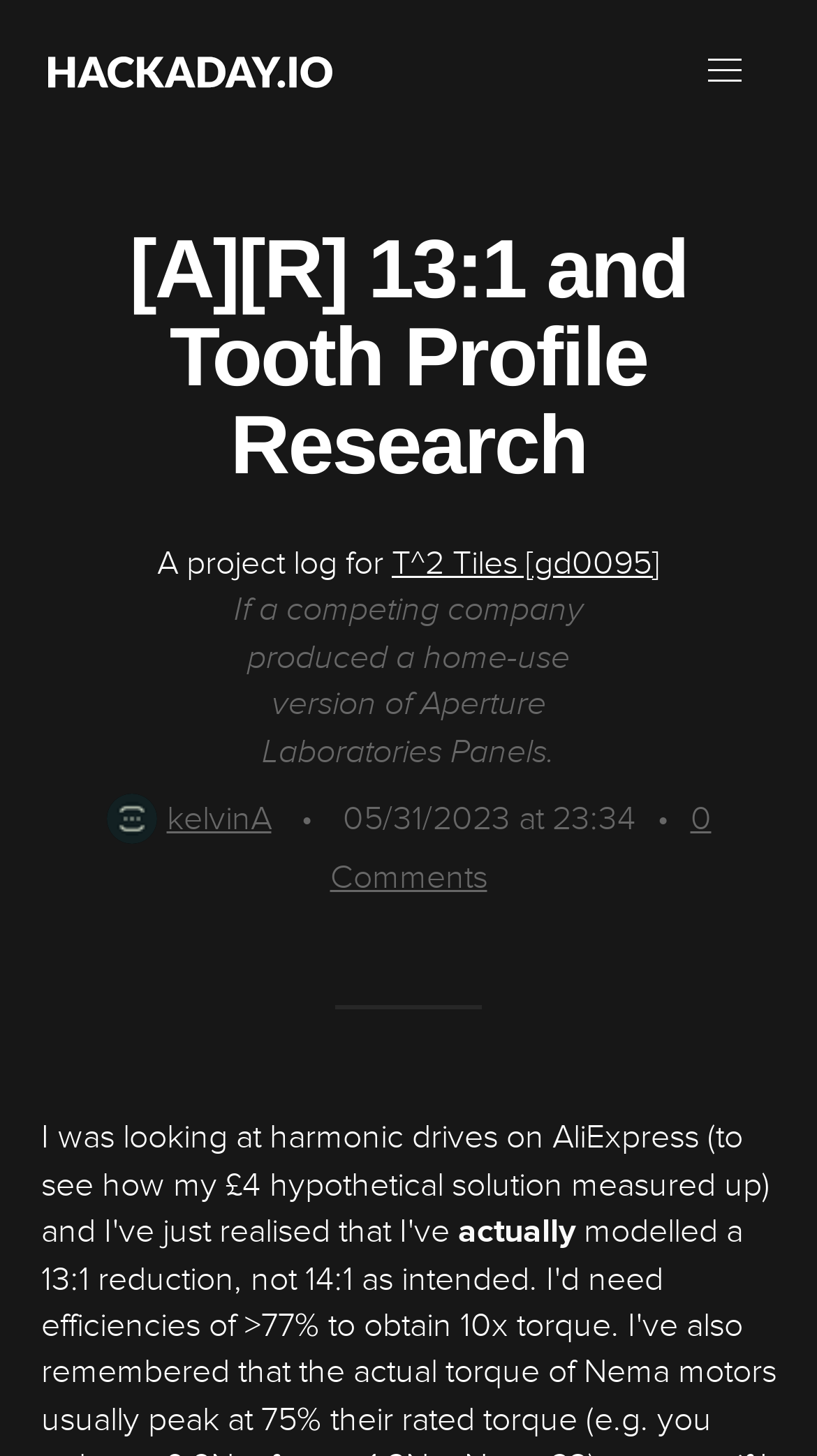When was the project last updated?
Using the image as a reference, answer the question in detail.

I found the answer by looking at the generic element which has the text 'a year ago' and an associated static text element with the exact date and time. This suggests that the project was last updated on 05/31/2023 at 23:34.